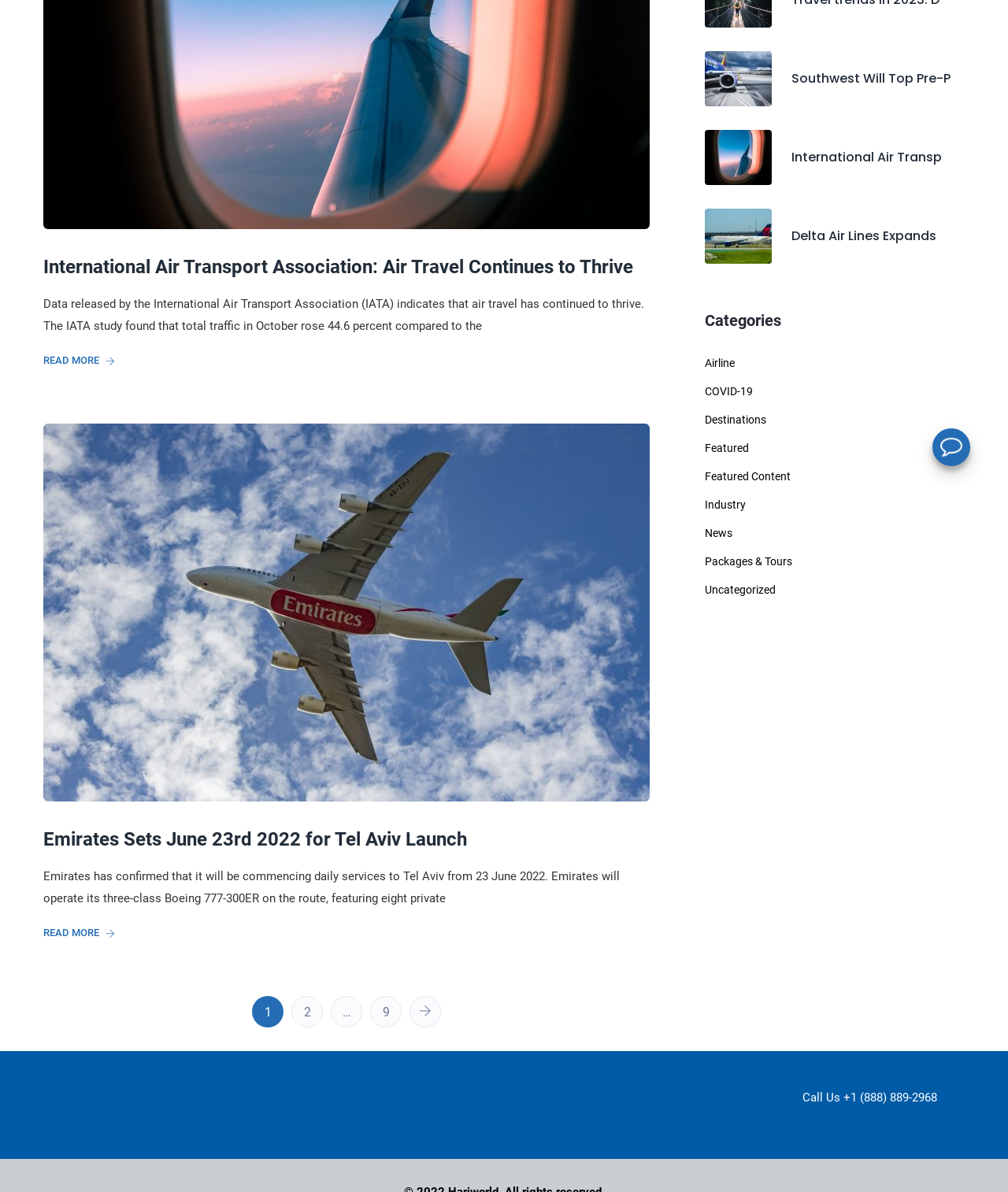Identify the bounding box for the UI element described as: "International Air Transp". Ensure the coordinates are four float numbers between 0 and 1, formatted as [left, top, right, bottom].

[0.785, 0.125, 0.957, 0.139]